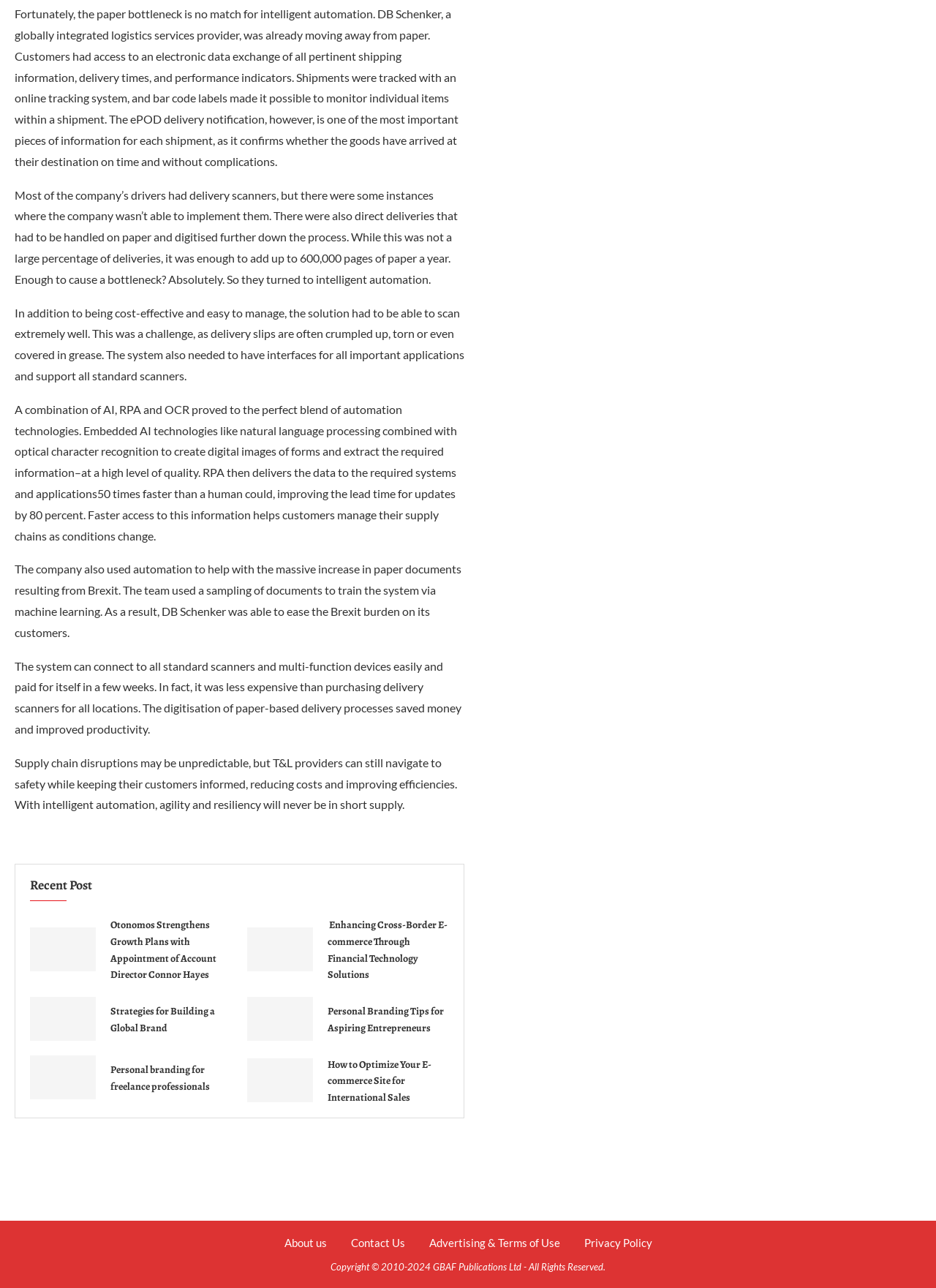Determine the coordinates of the bounding box that should be clicked to complete the instruction: "Click on 'About us'". The coordinates should be represented by four float numbers between 0 and 1: [left, top, right, bottom].

[0.304, 0.959, 0.349, 0.97]